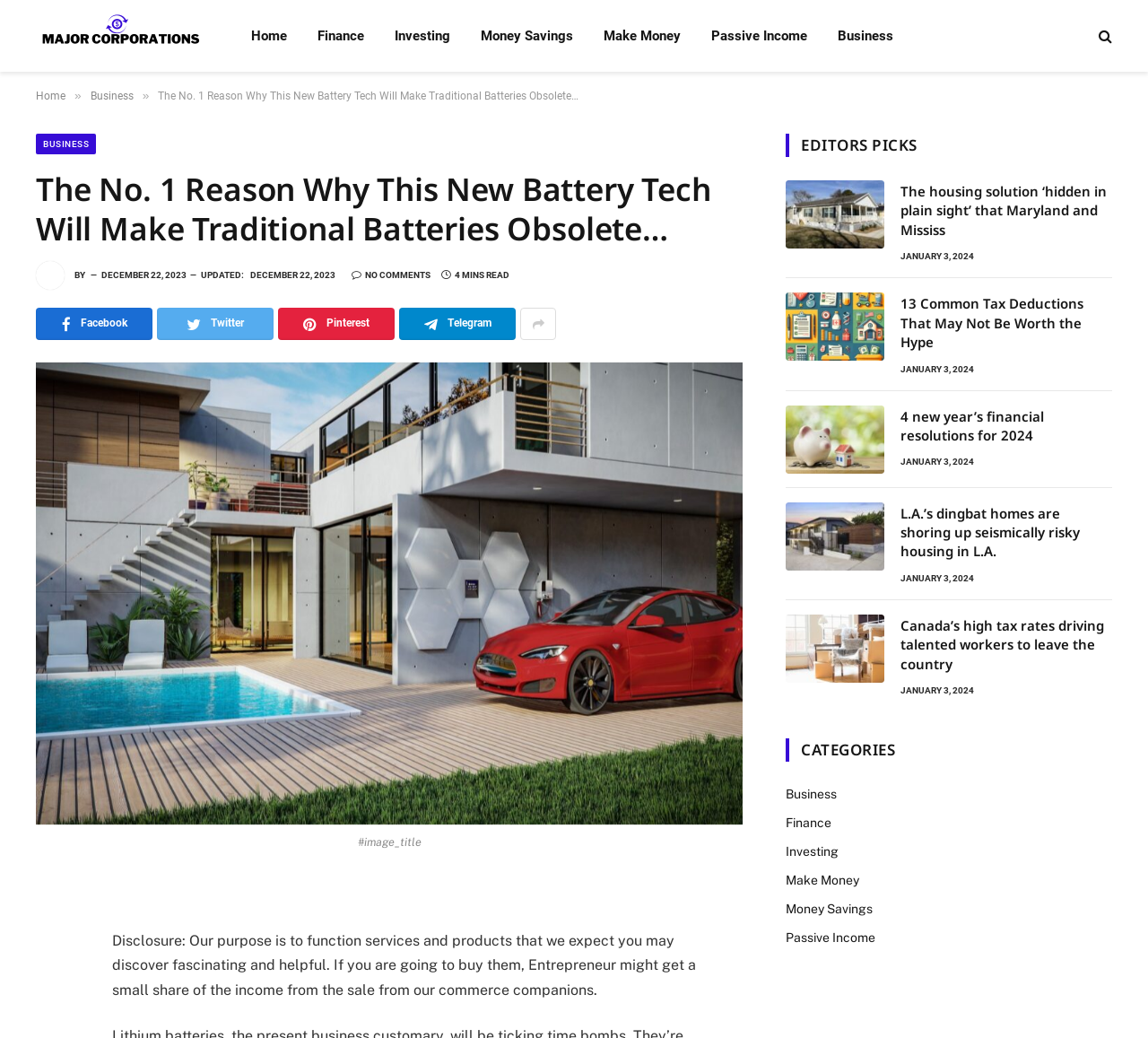How many social media sharing links are available at the bottom of the article?
Offer a detailed and exhaustive answer to the question.

I counted the social media sharing links at the bottom of the article, which are Facebook, Twitter, and Pinterest, totaling 3 links.